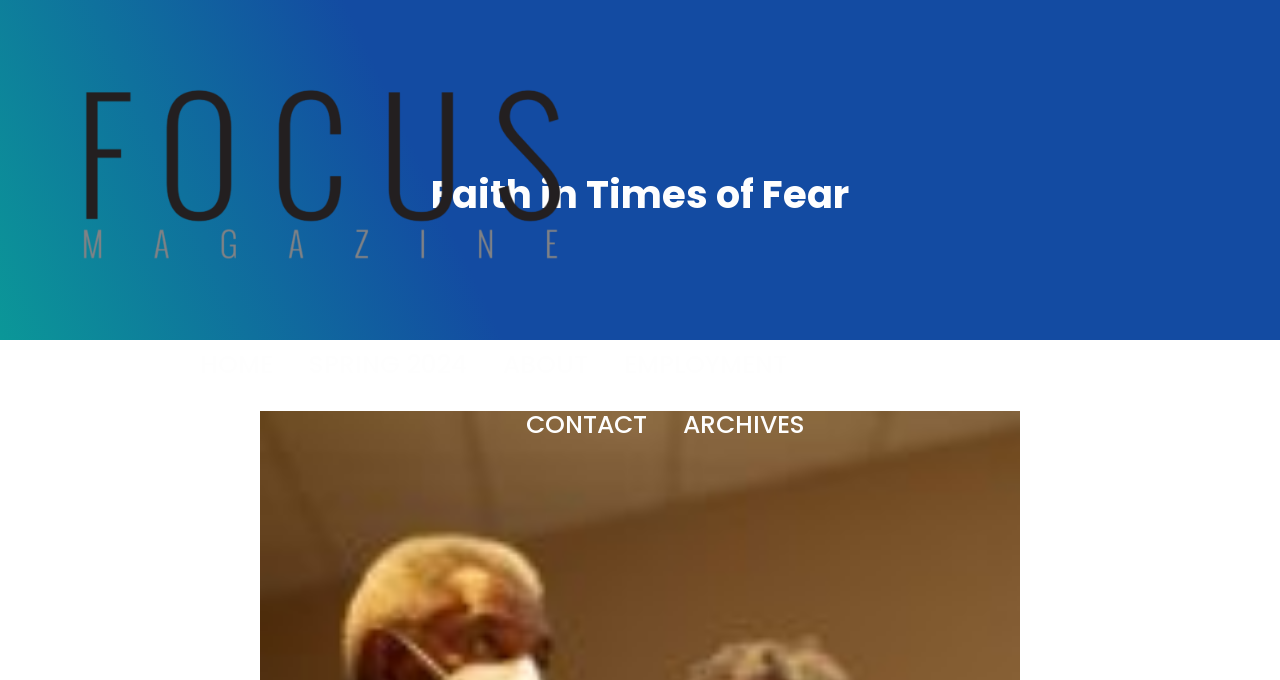Locate the primary headline on the webpage and provide its text.

Faith in Times of Fear